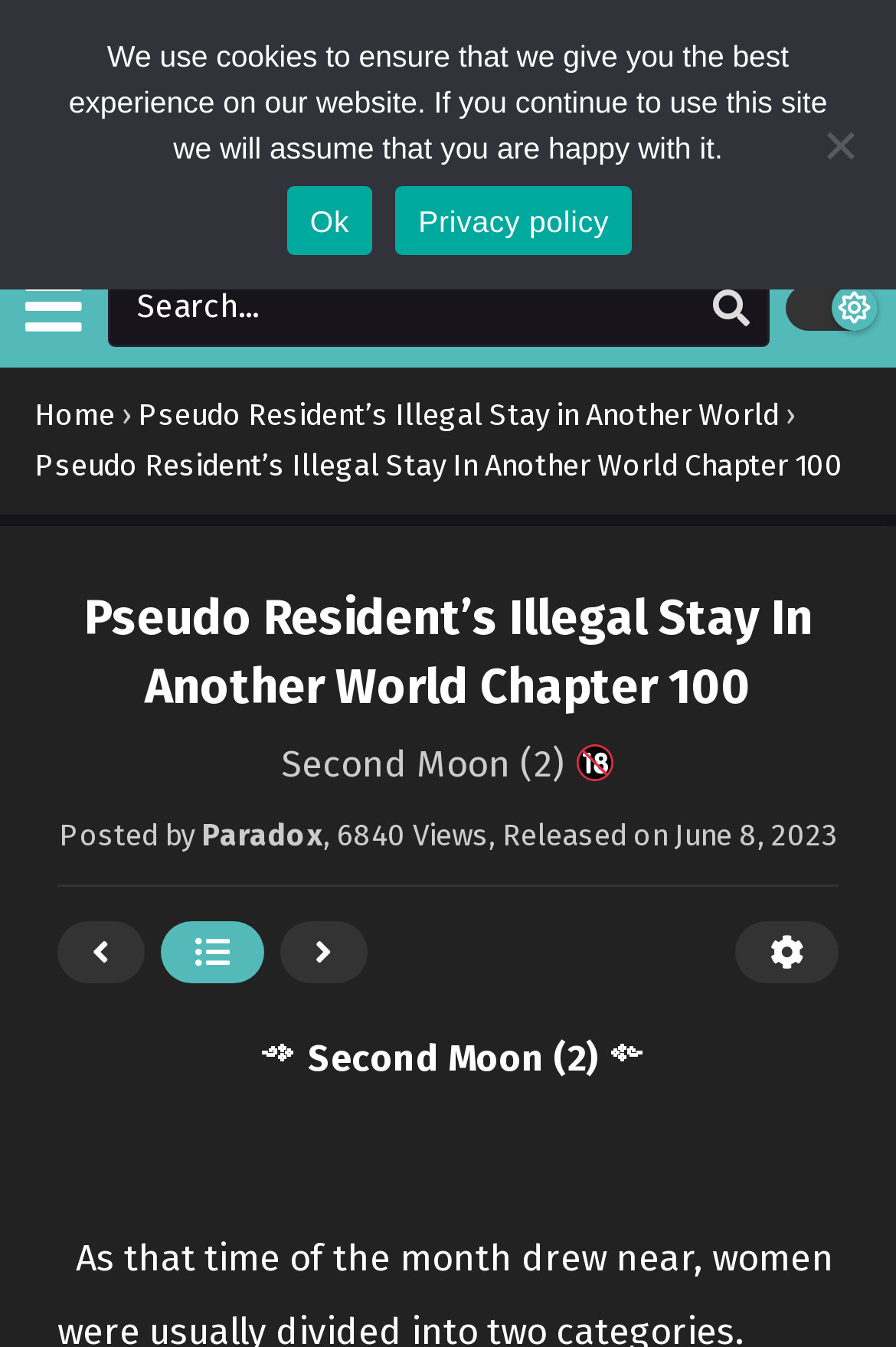Convey a detailed summary of the webpage, mentioning all key elements.

This webpage appears to be a chapter page for a novel, specifically "Pseudo Resident's Illegal Stay in Another World Chapter 100" on the Genesis Translations website. At the top, there are links to other novels, including "The Magic Academy's Physicist", "Transmigrated Into A Tragic Romance Fantasy", and "The Lone SF Transmigrator in the Otherworld Forum". 

On the right side of the top section, there is a button to close a notification, which contains the text "✕". Below this, there is a search bar with a placeholder text "Search..." and a button to submit the search query.

The main content of the page is divided into two sections. The top section contains the chapter title "Pseudo Resident’s Illegal Stay In Another World Chapter 100" and a heading with the same text. Below this, there is a line of text that reads "Second Moon (2)" followed by an icon "🔞". The author's name "Paradox" is mentioned, along with the number of views "6840 Views" and the release date "June 8, 2023".

The bottom section of the main content contains the chapter text, which starts with "As that time of the month drew near, women were usually divided into two categories. The first kind were those...". 

At the bottom of the page, there are navigation links to the previous chapter, a list of all chapters, and the next chapter. There is also a cookie notice dialog at the very bottom of the page, which informs users about the website's cookie policy and provides links to accept or learn more.